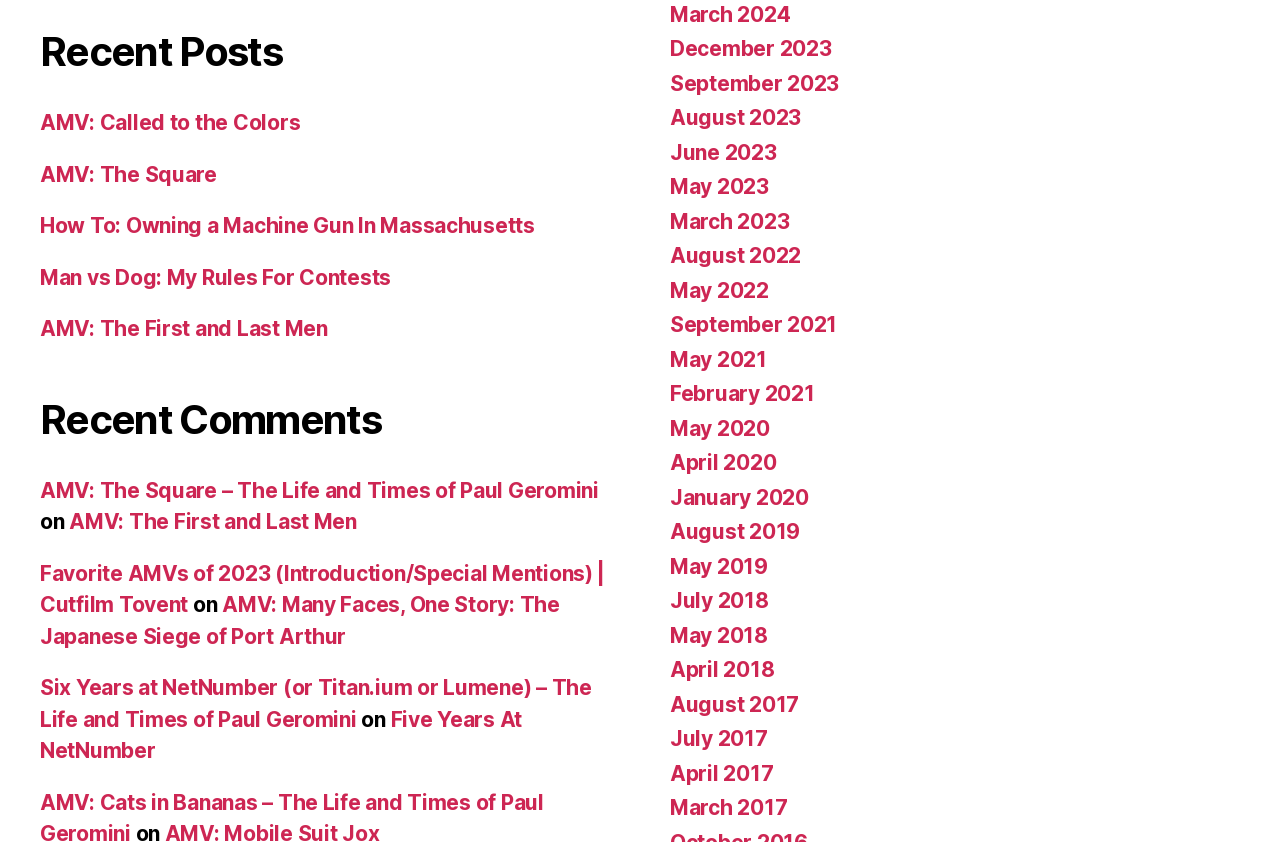Locate the bounding box coordinates of the clickable area needed to fulfill the instruction: "View recent posts".

[0.031, 0.032, 0.477, 0.092]